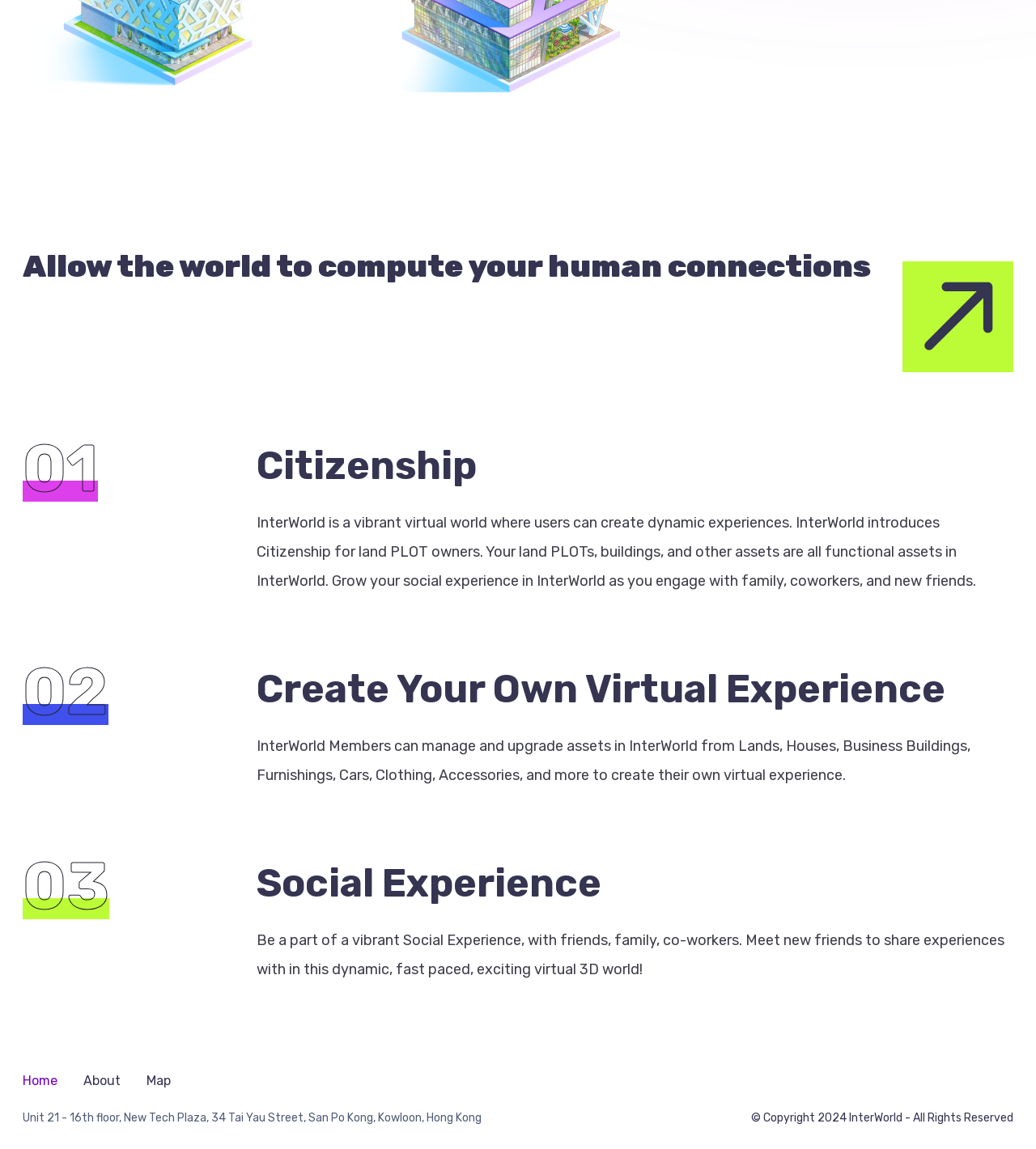Identify the bounding box coordinates for the UI element mentioned here: "Map". Provide the coordinates as four float values between 0 and 1, i.e., [left, top, right, bottom].

[0.141, 0.93, 0.165, 0.952]